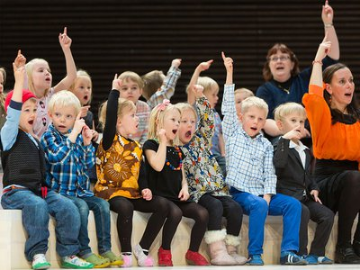What is the role of the adult in the background?
Provide an in-depth and detailed answer to the question.

The adult standing behind the children with a welcoming smile is likely their teacher or leader, as they are participating in the activity and seem to be guiding or facilitating the event.